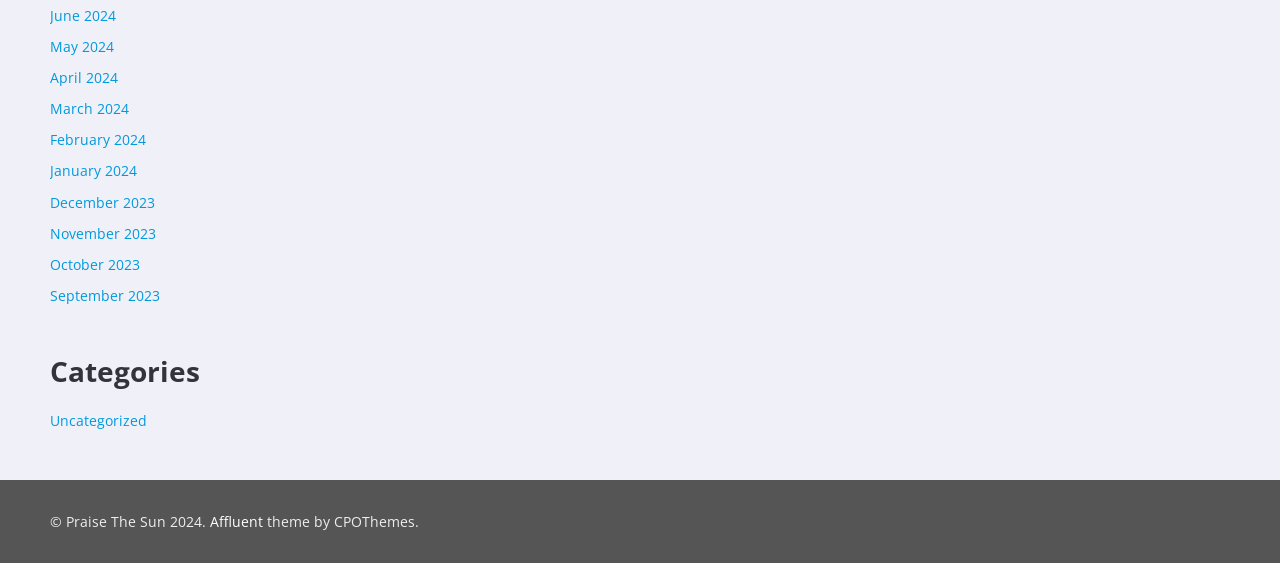Determine the bounding box coordinates for the area you should click to complete the following instruction: "Browse categories".

[0.039, 0.63, 0.316, 0.69]